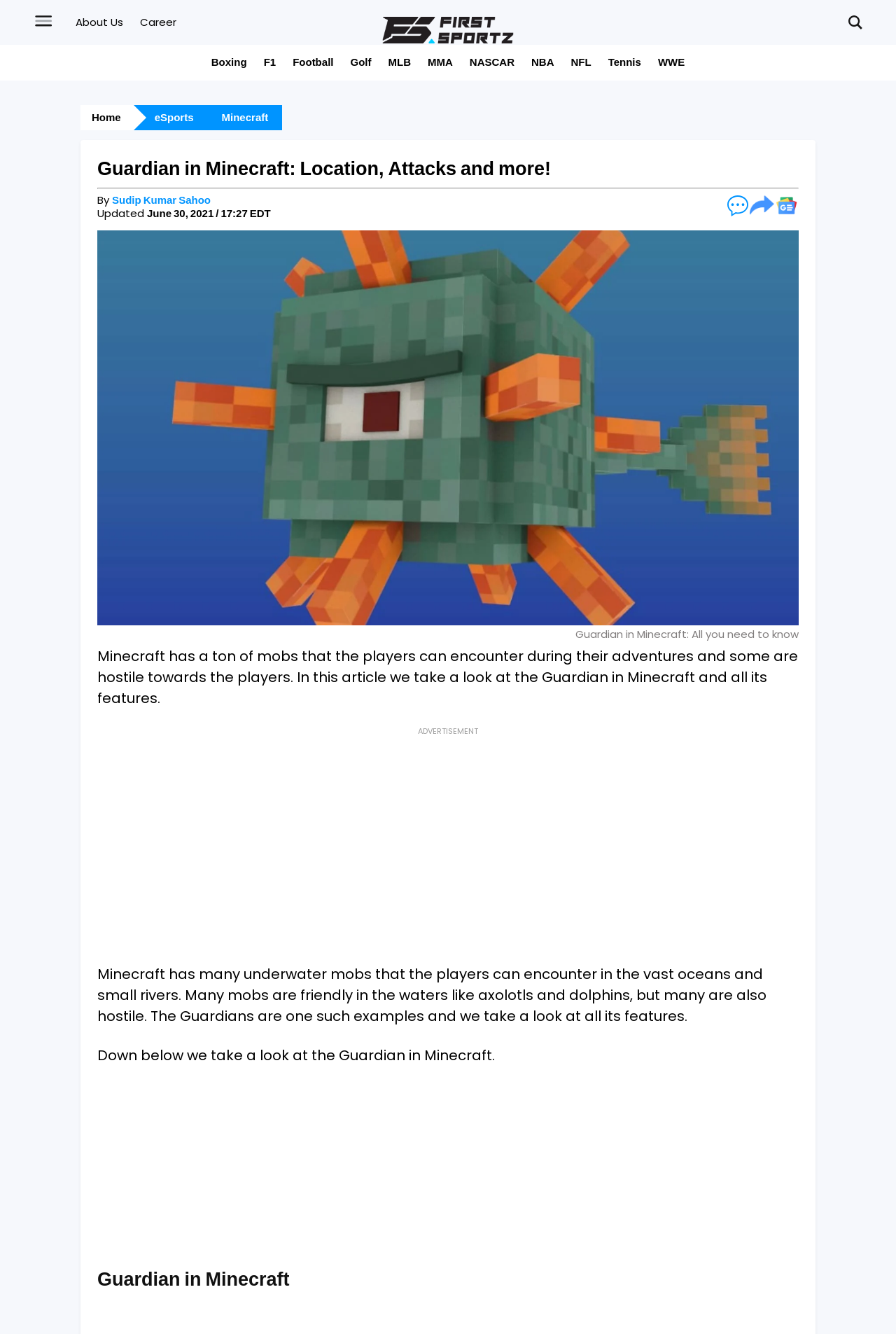Answer the following inquiry with a single word or phrase:
What is the topic of the article?

Guardian in Minecraft